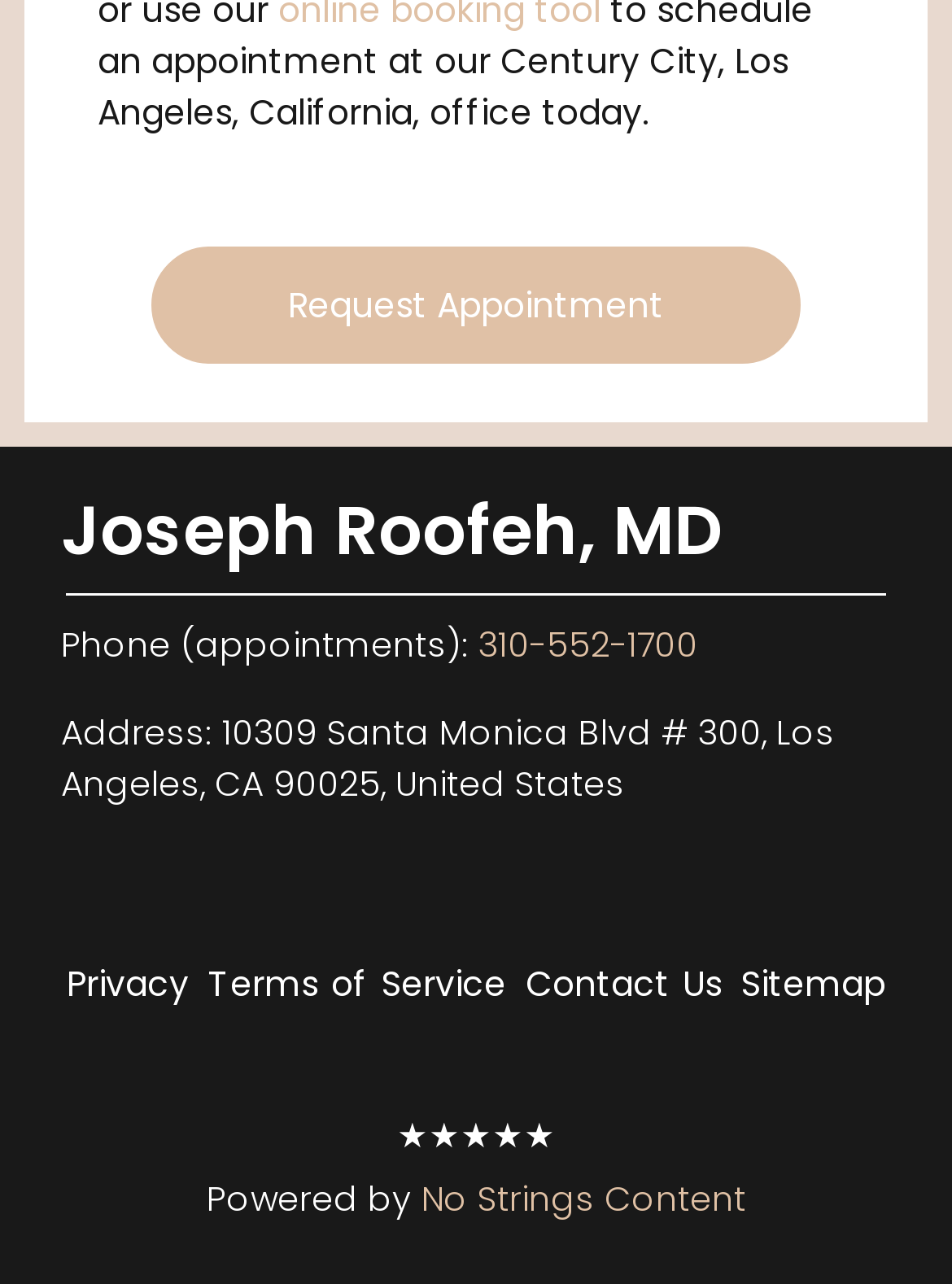What is the doctor's name?
Answer the question in a detailed and comprehensive manner.

The doctor's name can be found in the heading element, which is 'Joseph Roofeh, MD'. This is the most prominent text on the page, indicating that the webpage is about this doctor.